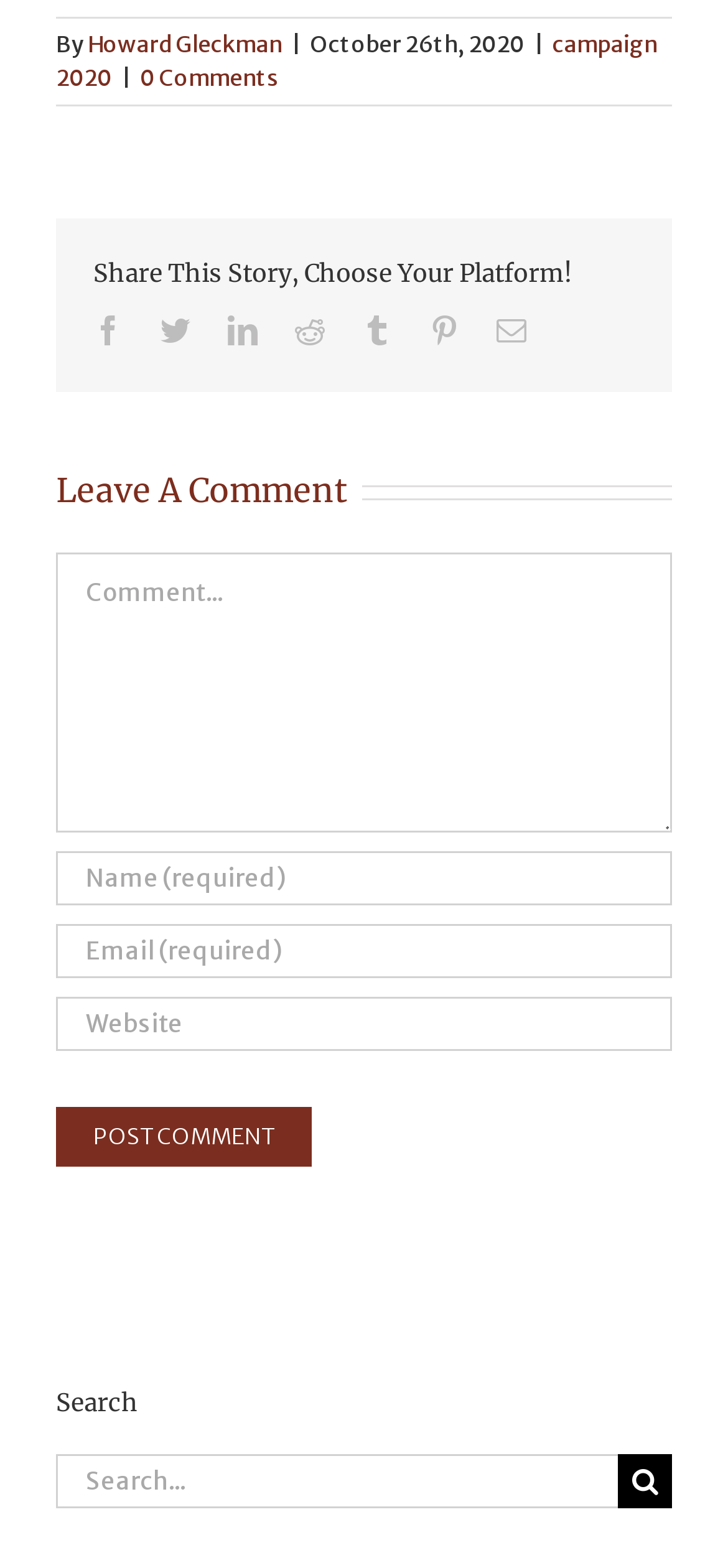Identify the bounding box for the UI element that is described as follows: "parent_node: Comment name="comment" placeholder="Comment..."".

[0.077, 0.353, 0.923, 0.531]